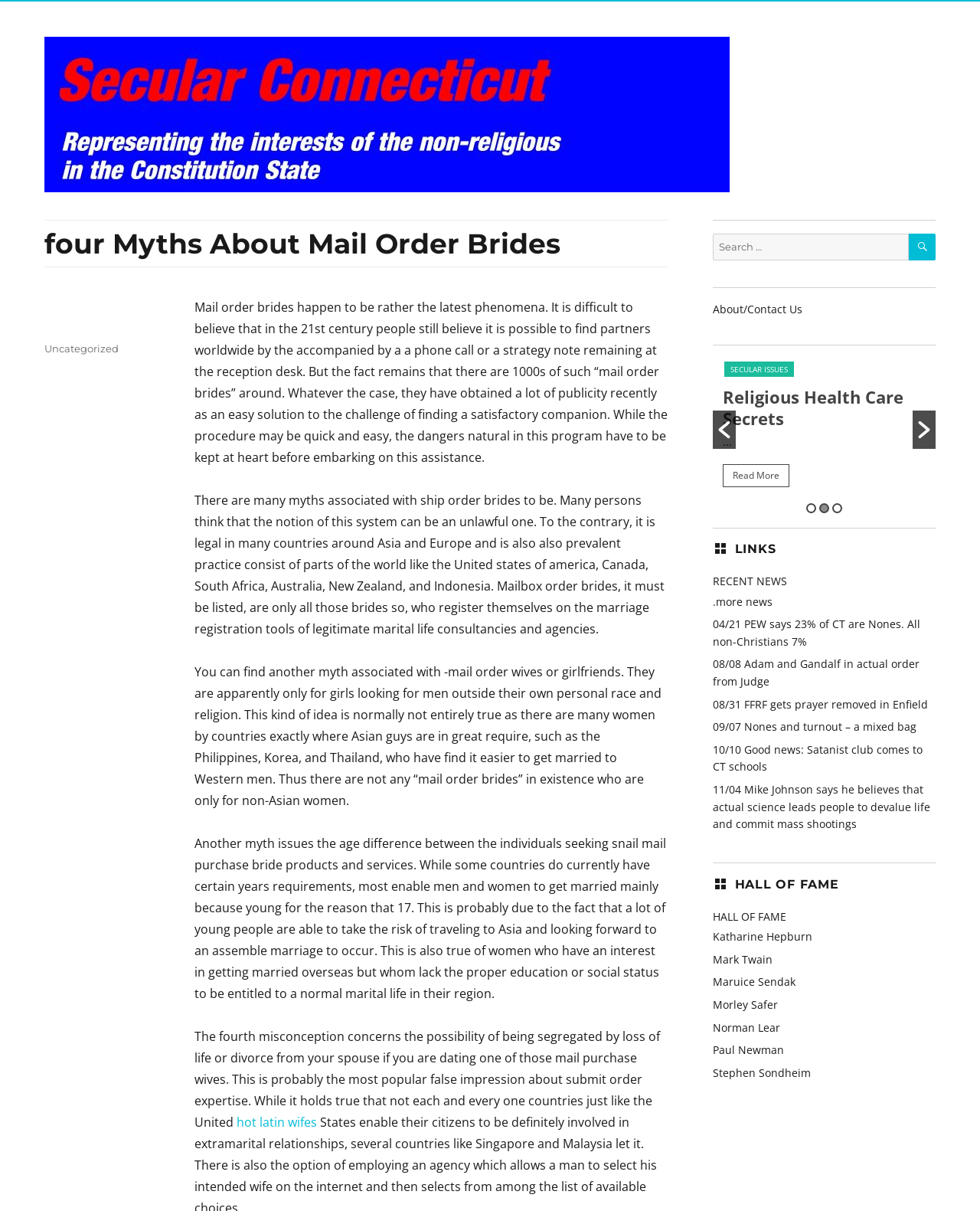Using the provided description: "Religious Health Care Secrets", find the bounding box coordinates of the corresponding UI element. The output should be four float numbers between 0 and 1, in the format [left, top, right, bottom].

[0.738, 0.318, 0.922, 0.355]